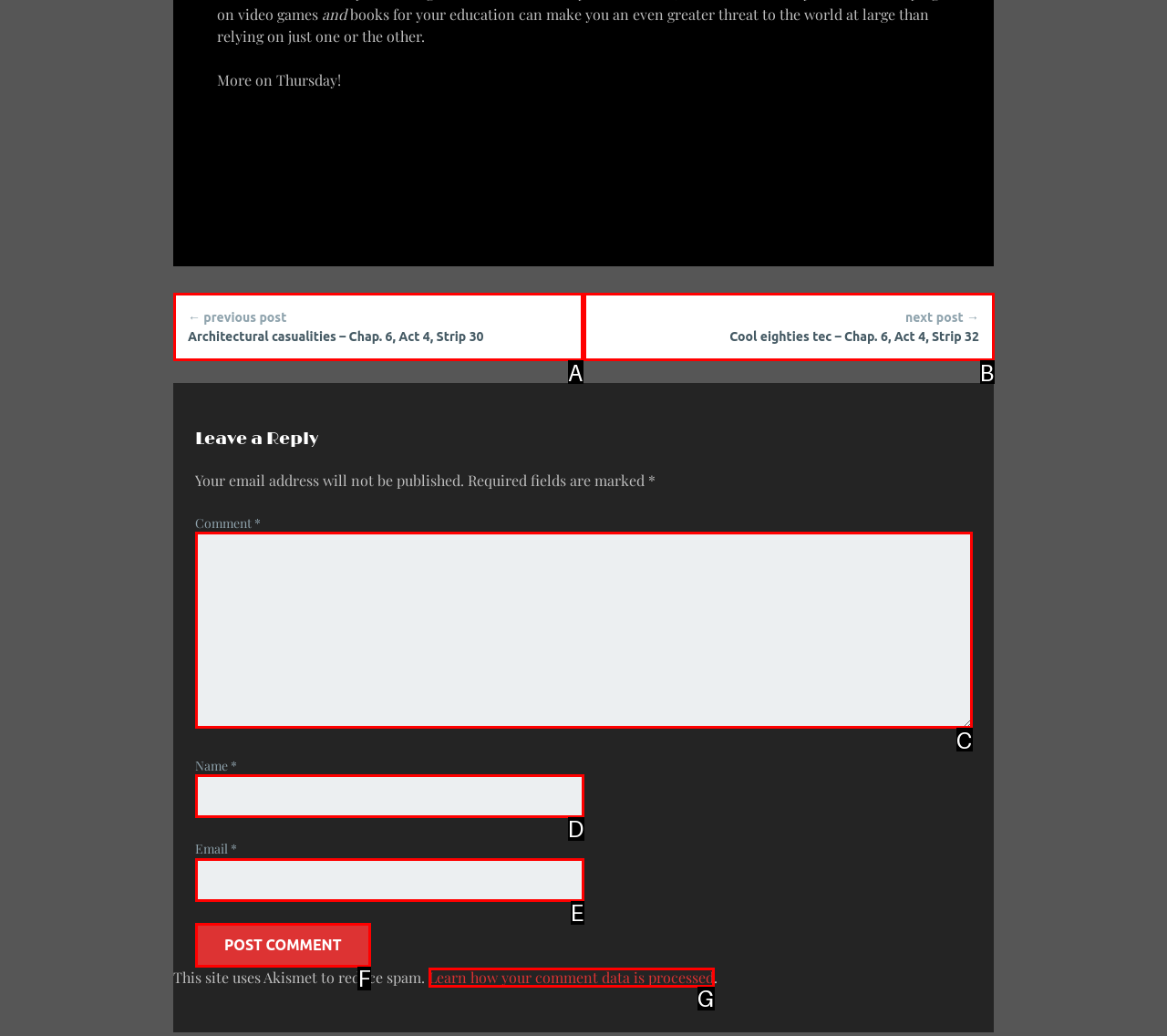Which lettered UI element aligns with this description: parent_node: Name * name="author"
Provide your answer using the letter from the available choices.

D